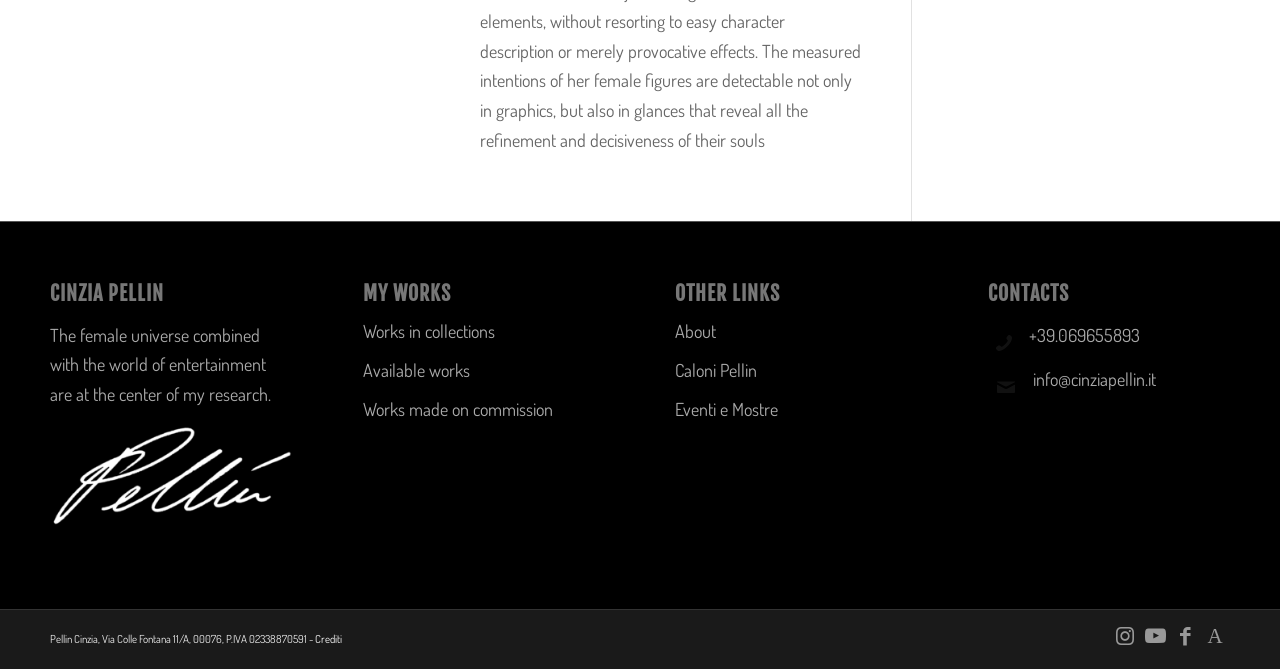Determine the bounding box coordinates for the clickable element to execute this instruction: "Check available works". Provide the coordinates as four float numbers between 0 and 1, i.e., [left, top, right, bottom].

[0.283, 0.526, 0.472, 0.584]